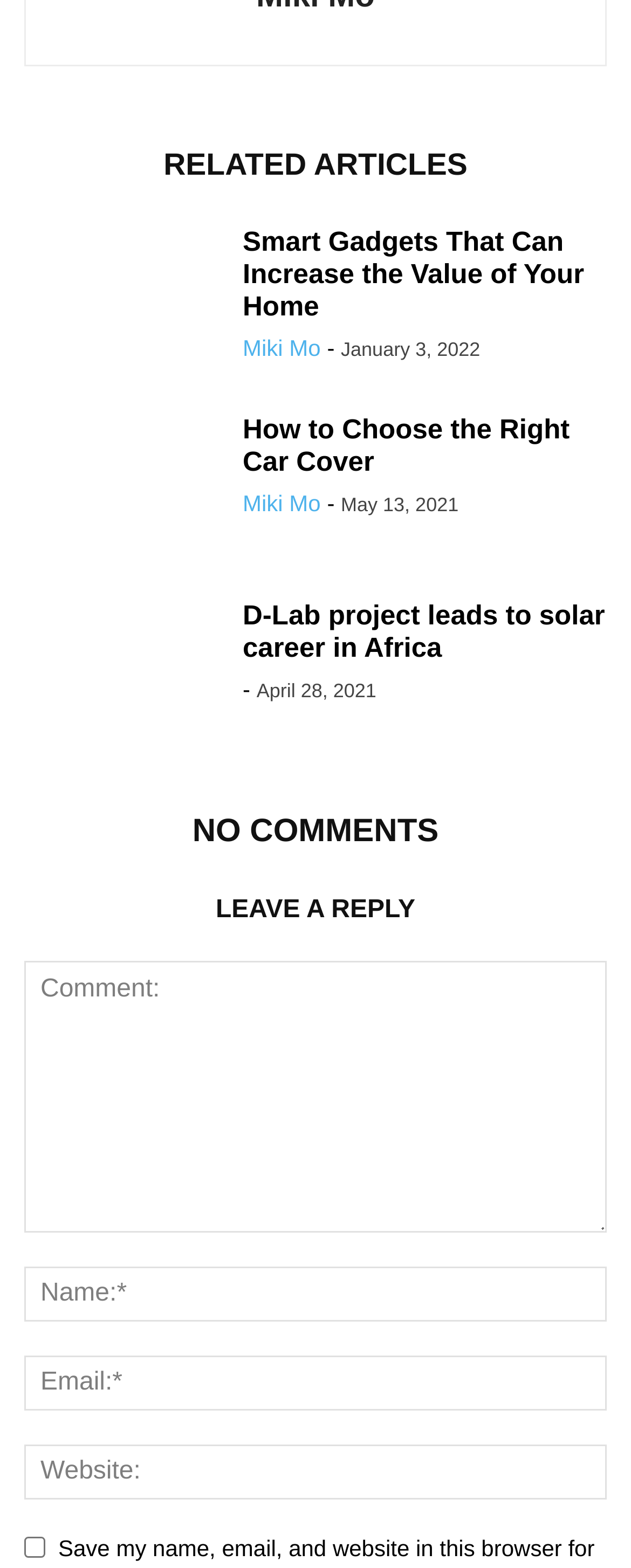How many related articles are there?
Based on the image, answer the question with as much detail as possible.

I counted the number of links under the 'RELATED ARTICLES' heading, and there are three links: 'Smart Gadgets That Can Increase the Value of Your Home', 'How to Choose the Right Car Cover', and 'D-Lab project leads to solar career in Africa'.